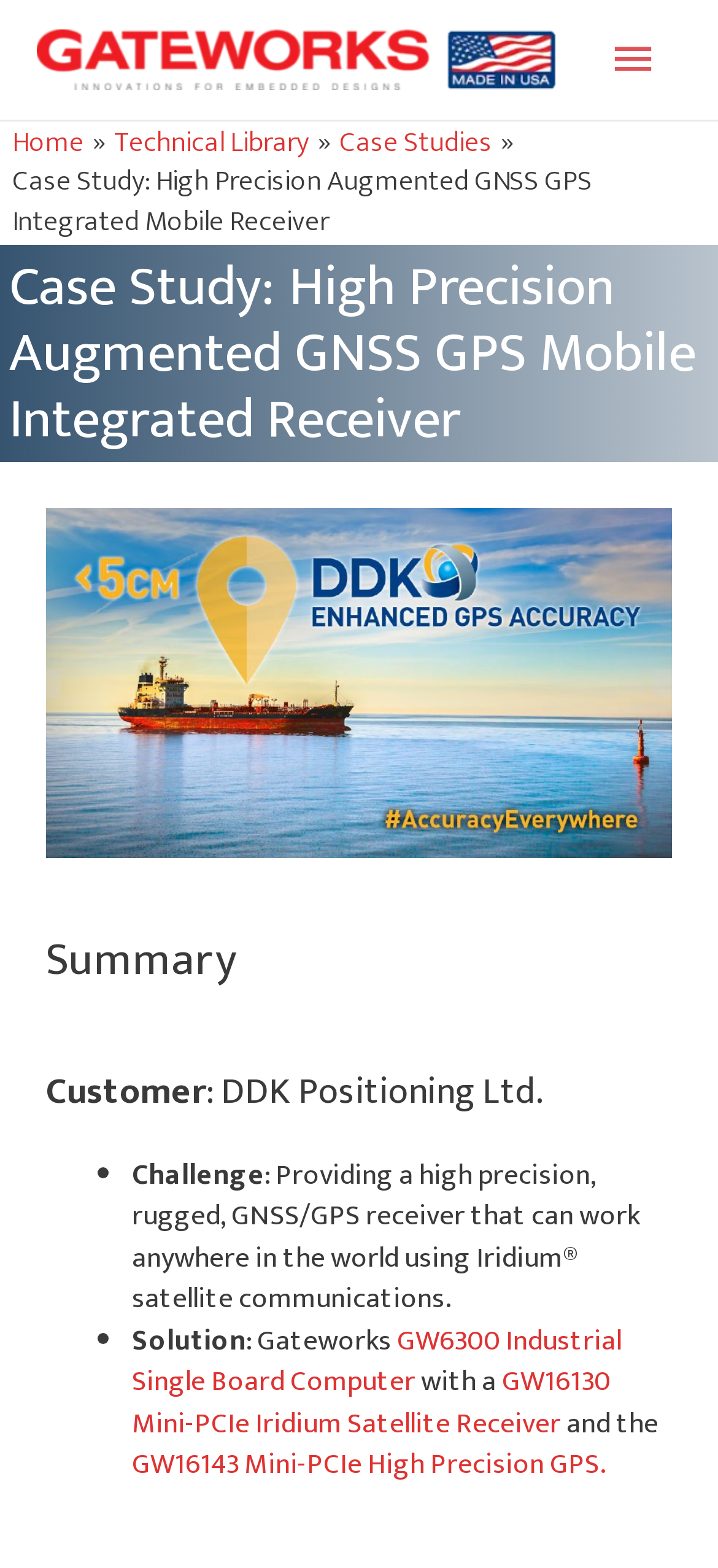Provide a brief response using a word or short phrase to this question:
What is the type of equipment being discussed?

GNSS/GPS receiver